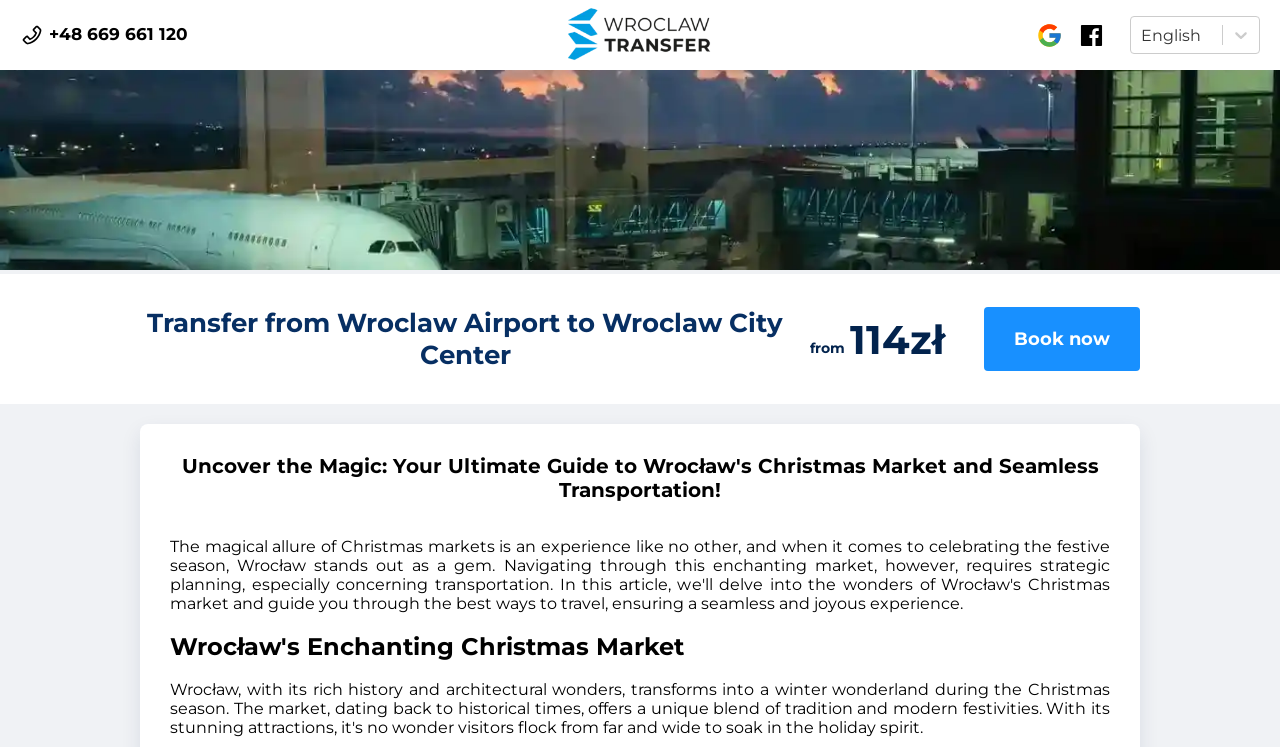What is the theme of the Christmas Market in Wroclaw?
Provide a concise answer using a single word or phrase based on the image.

Enchanting